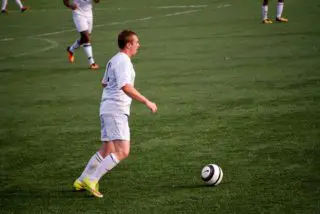Give a concise answer using one word or a phrase to the following question:
Is the game environment active?

Yes